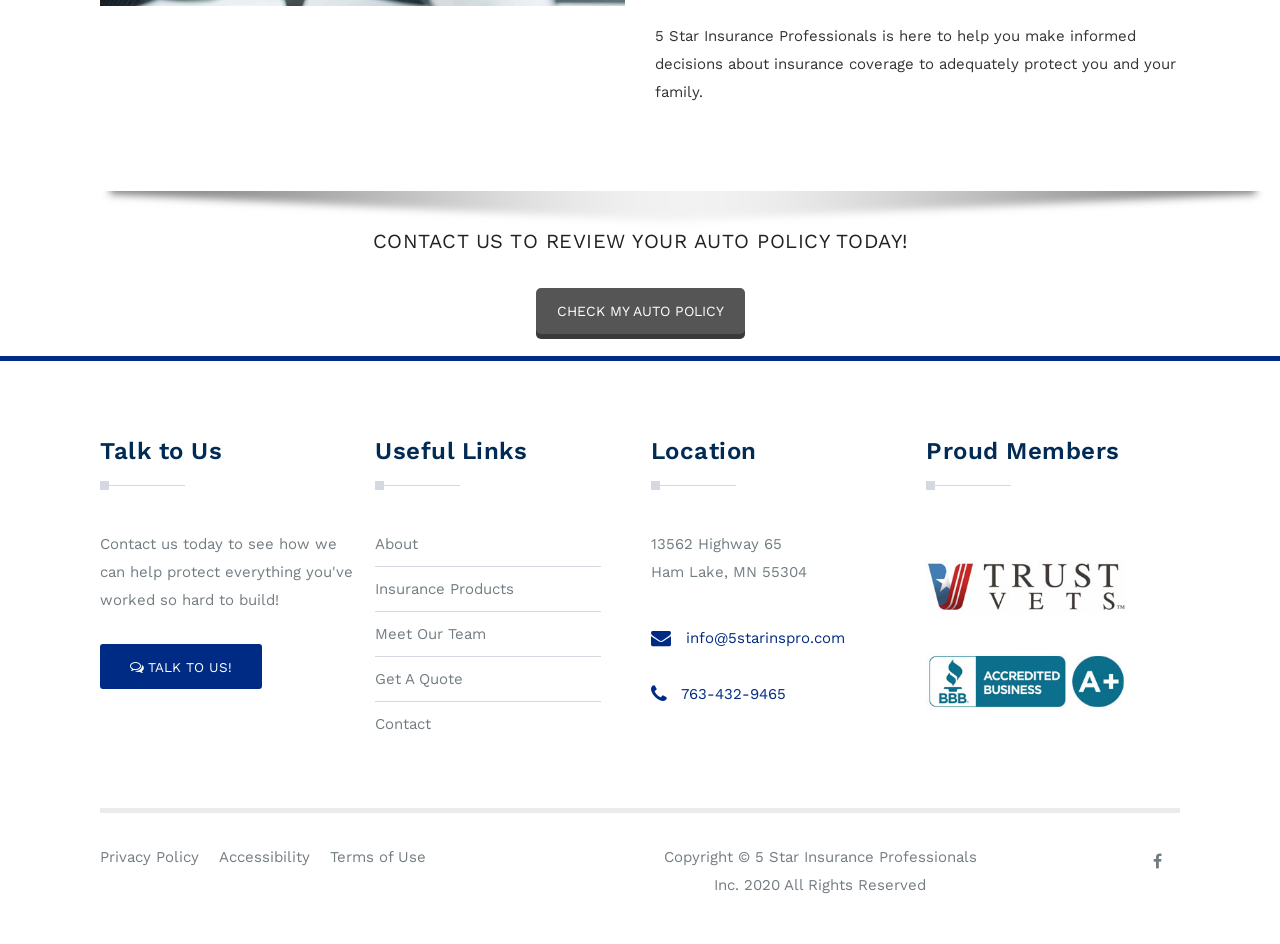Return the bounding box coordinates of the UI element that corresponds to this description: "CHECK MY AUTO POLICY". The coordinates must be given as four float numbers in the range of 0 and 1, [left, top, right, bottom].

[0.418, 0.305, 0.582, 0.354]